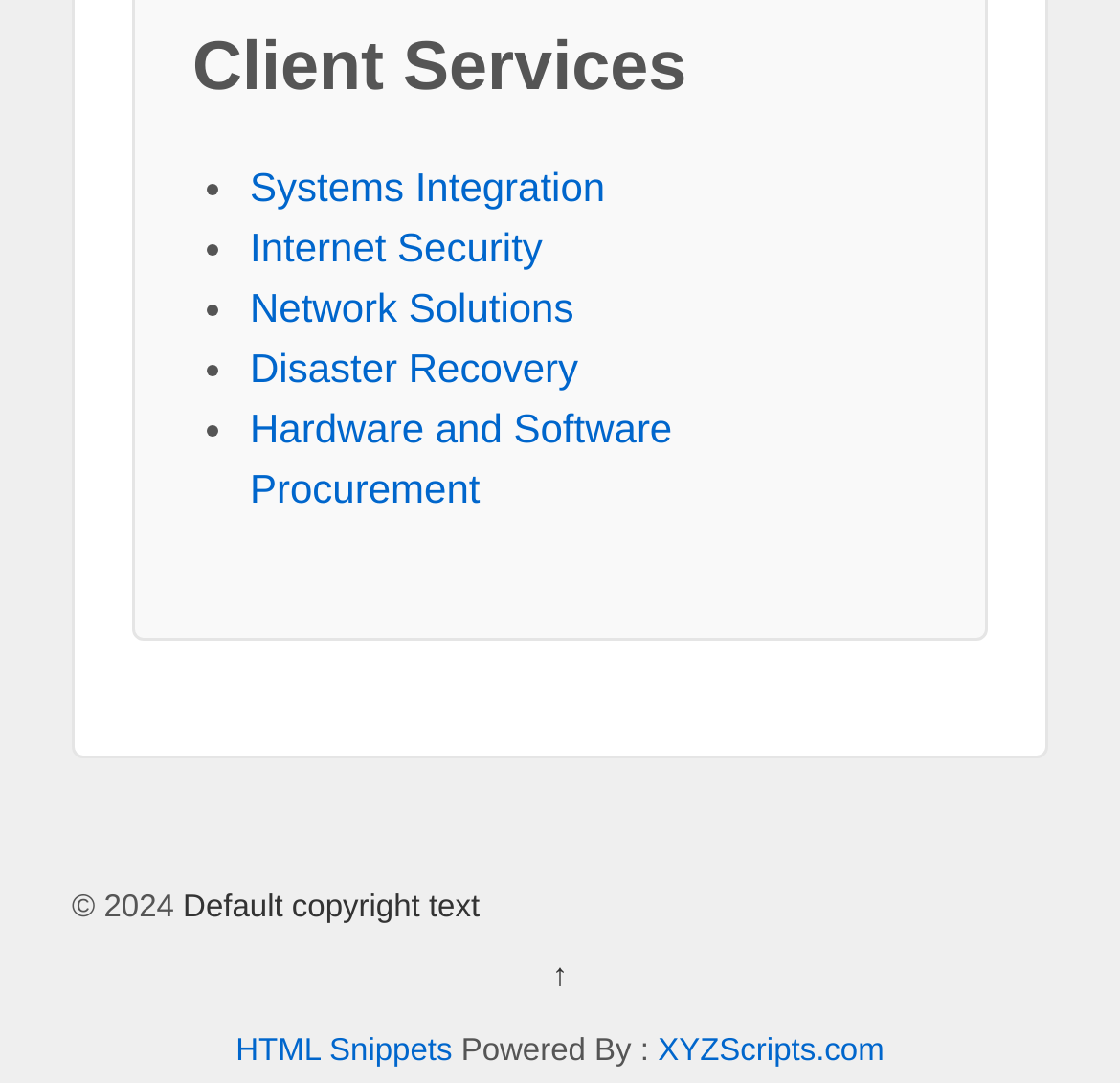Find the bounding box coordinates of the clickable region needed to perform the following instruction: "Check Disaster Recovery". The coordinates should be provided as four float numbers between 0 and 1, i.e., [left, top, right, bottom].

[0.223, 0.318, 0.516, 0.36]